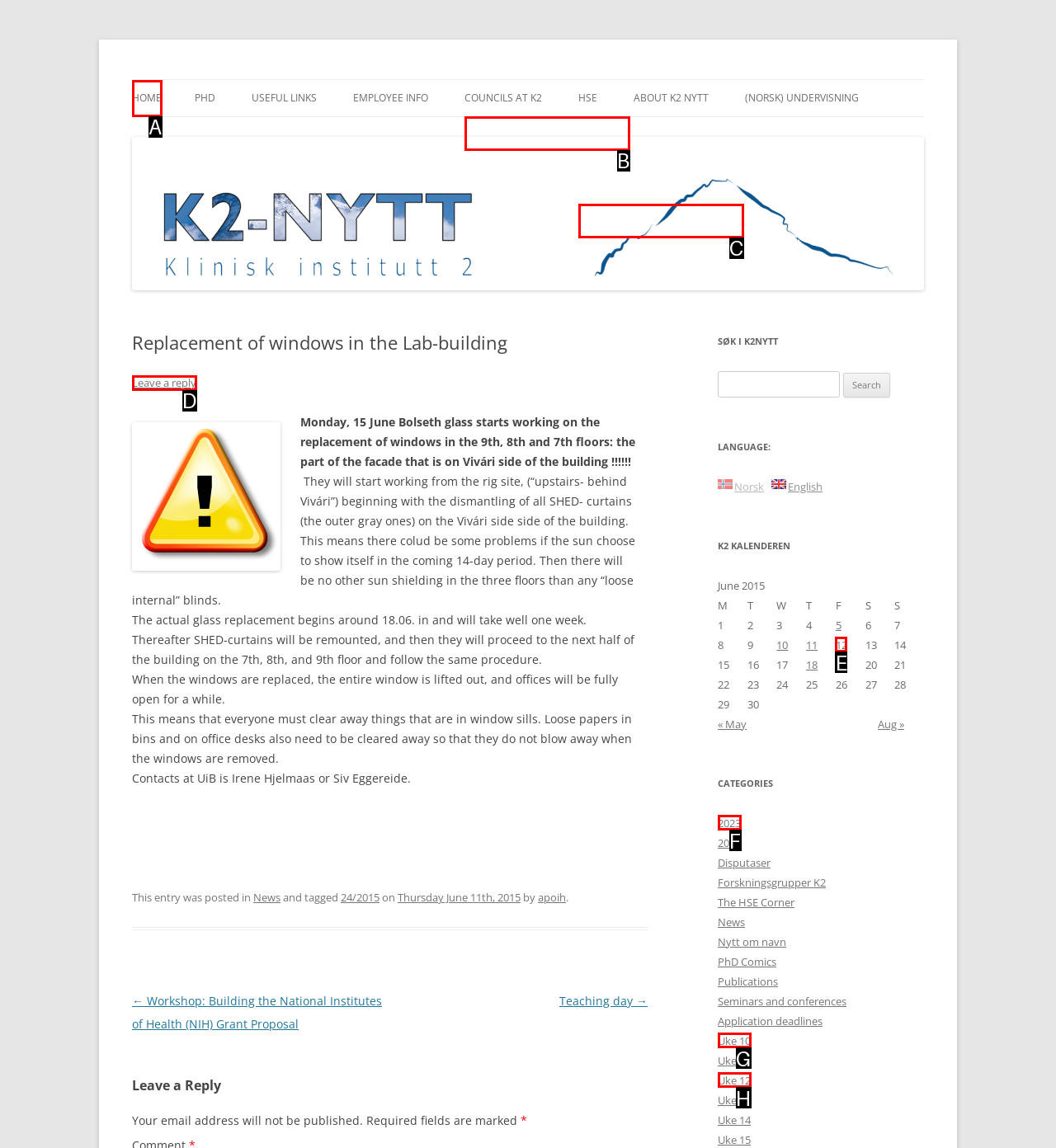Tell me which letter I should select to achieve the following goal: Read more news
Answer with the corresponding letter from the provided options directly.

None